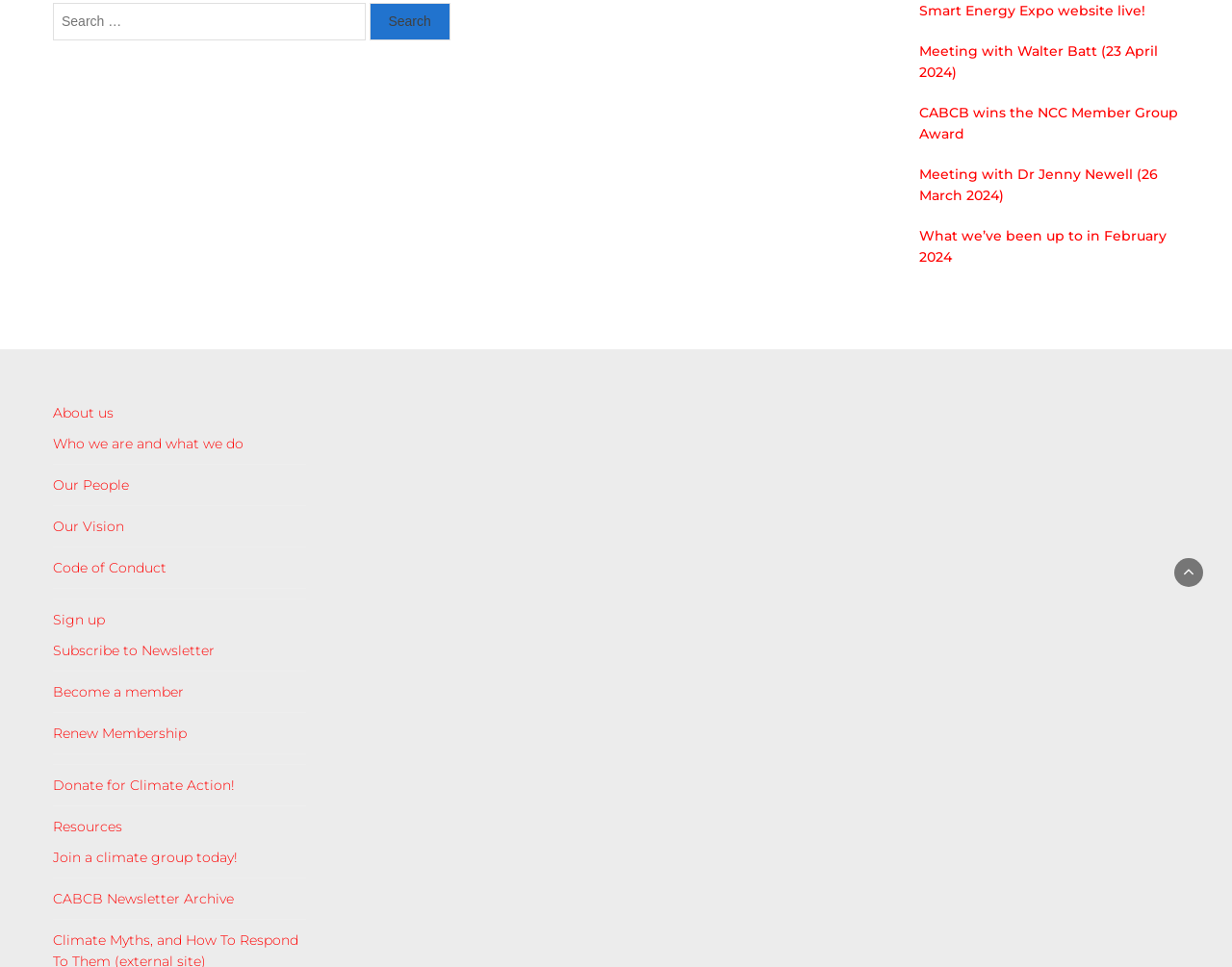Identify the bounding box for the UI element specified in this description: "Sign up". The coordinates must be four float numbers between 0 and 1, formatted as [left, top, right, bottom].

[0.043, 0.632, 0.085, 0.65]